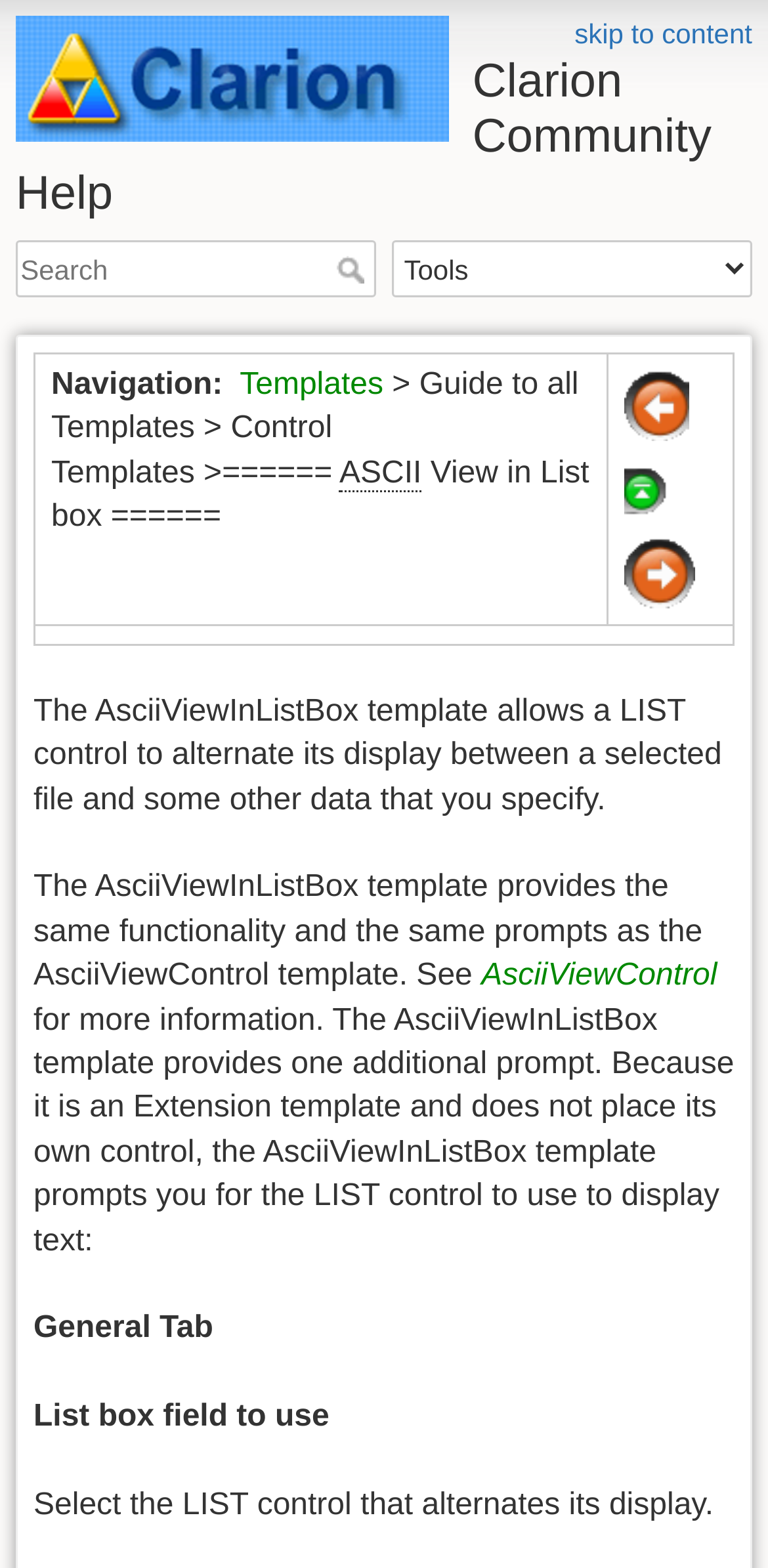Please determine the bounding box coordinates for the UI element described here. Use the format (top-left x, top-left y, bottom-right x, bottom-right y) with values bounded between 0 and 1: Recruitment / Staffing

None